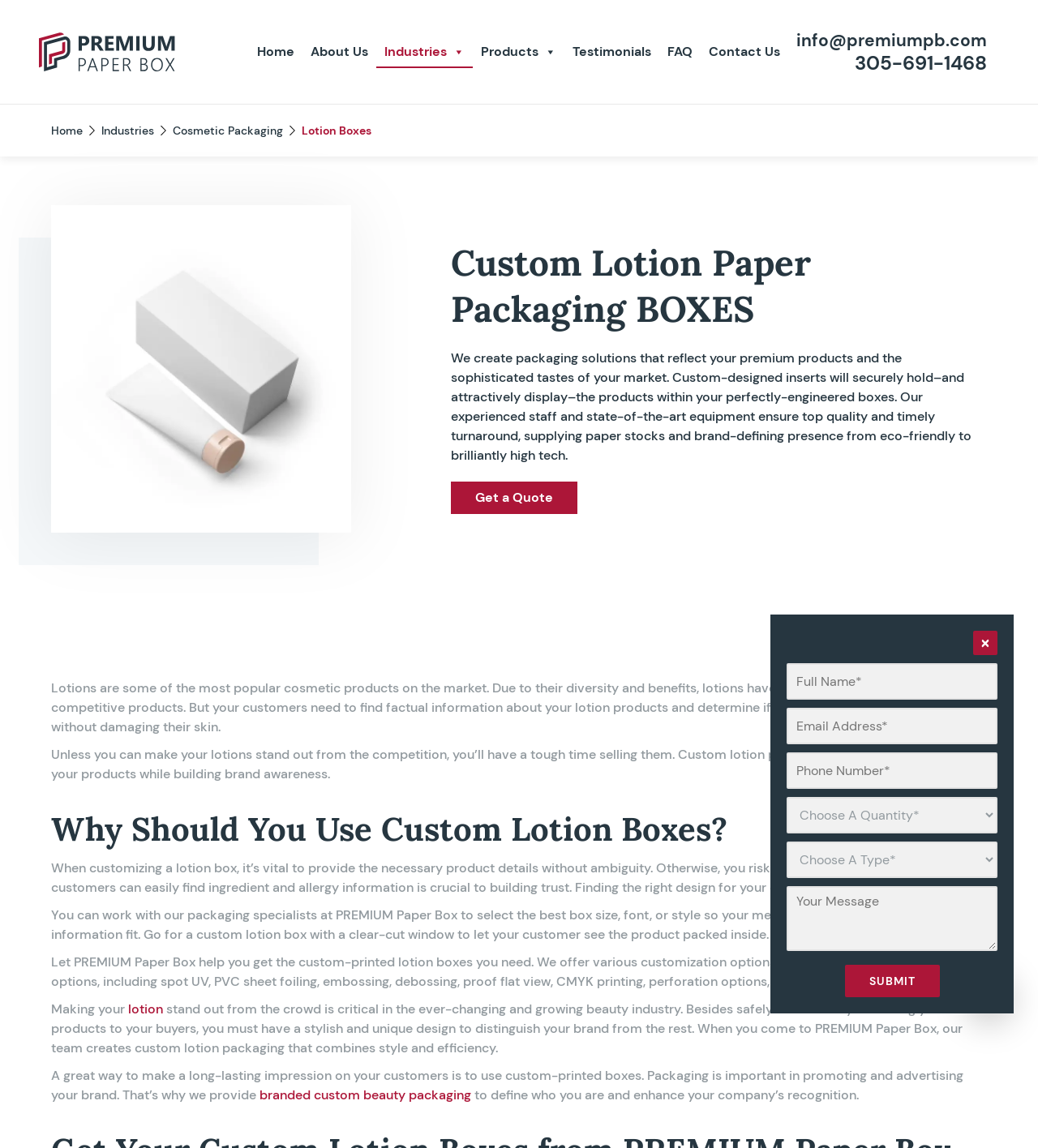Using the element description: "info@premiumpb.com", determine the bounding box coordinates. The coordinates should be in the format [left, top, right, bottom], with values between 0 and 1.

[0.731, 0.028, 0.951, 0.043]